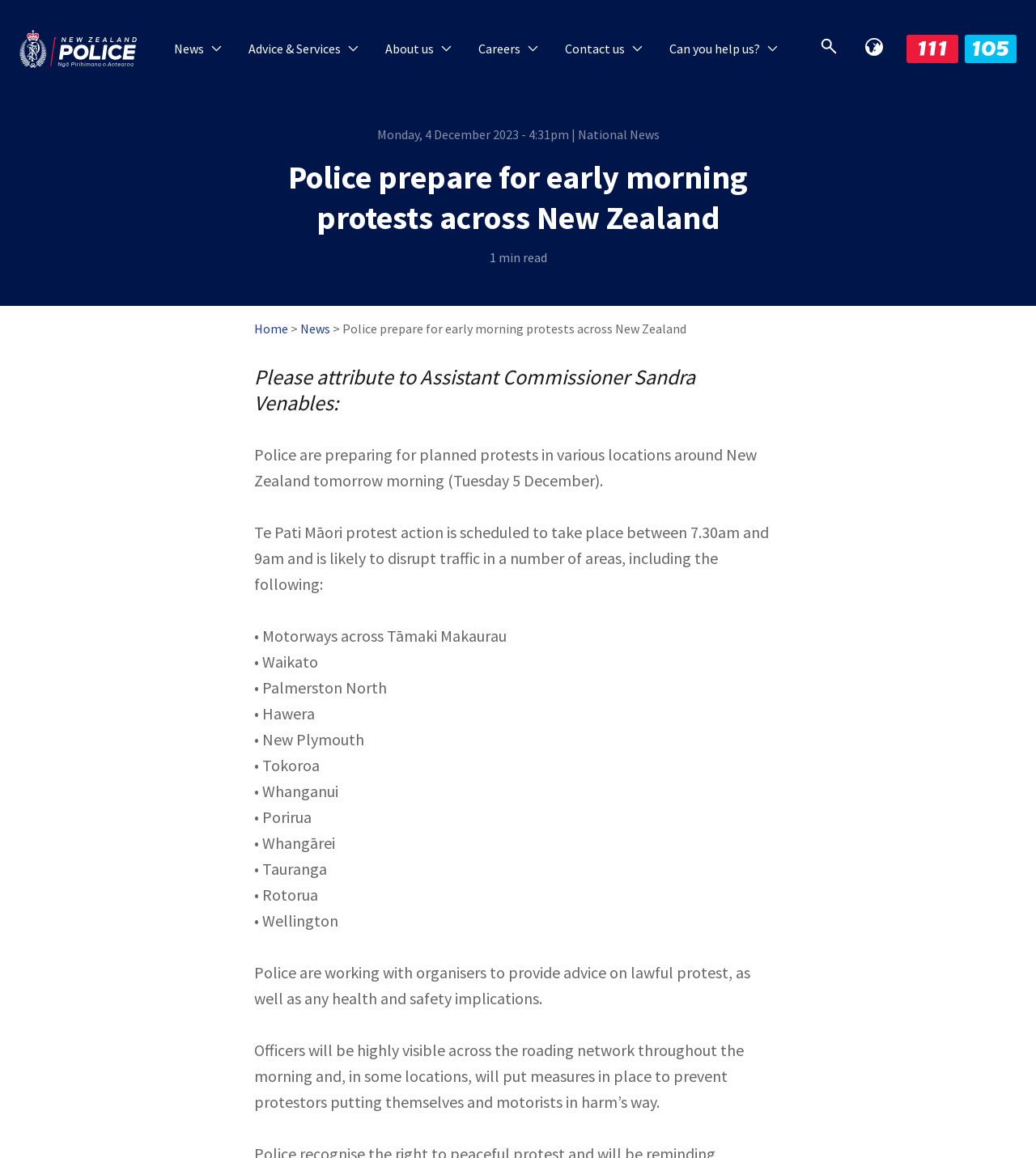Extract the text of the main heading from the webpage.

Police prepare for early morning protests across New Zealand